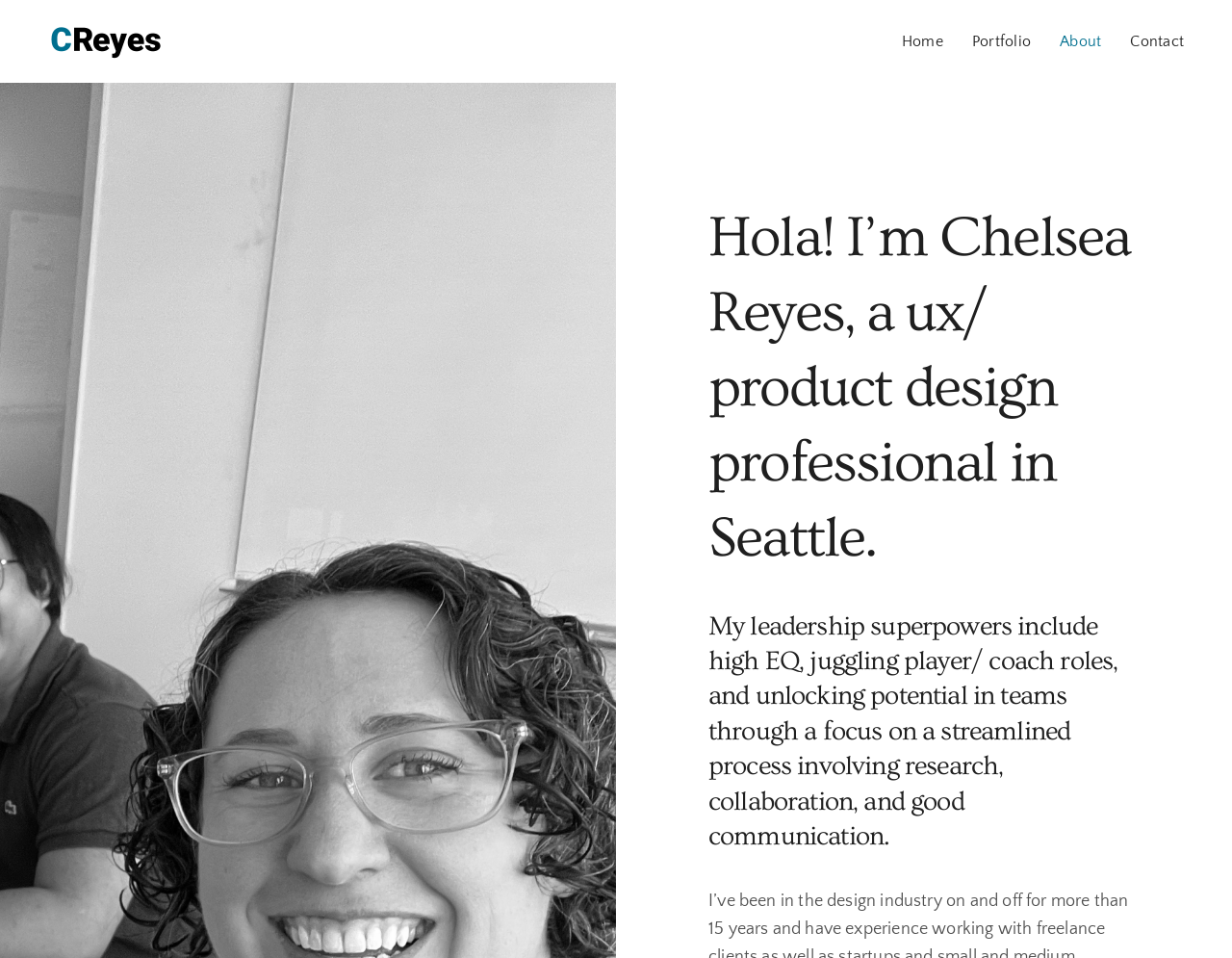Where is Chelsea Reyes located?
Use the image to give a comprehensive and detailed response to the question.

From the heading 'Hola! I’m Chelsea Reyes, a ux/ product design professional in Seattle.', we can determine that Chelsea Reyes is located in Seattle.